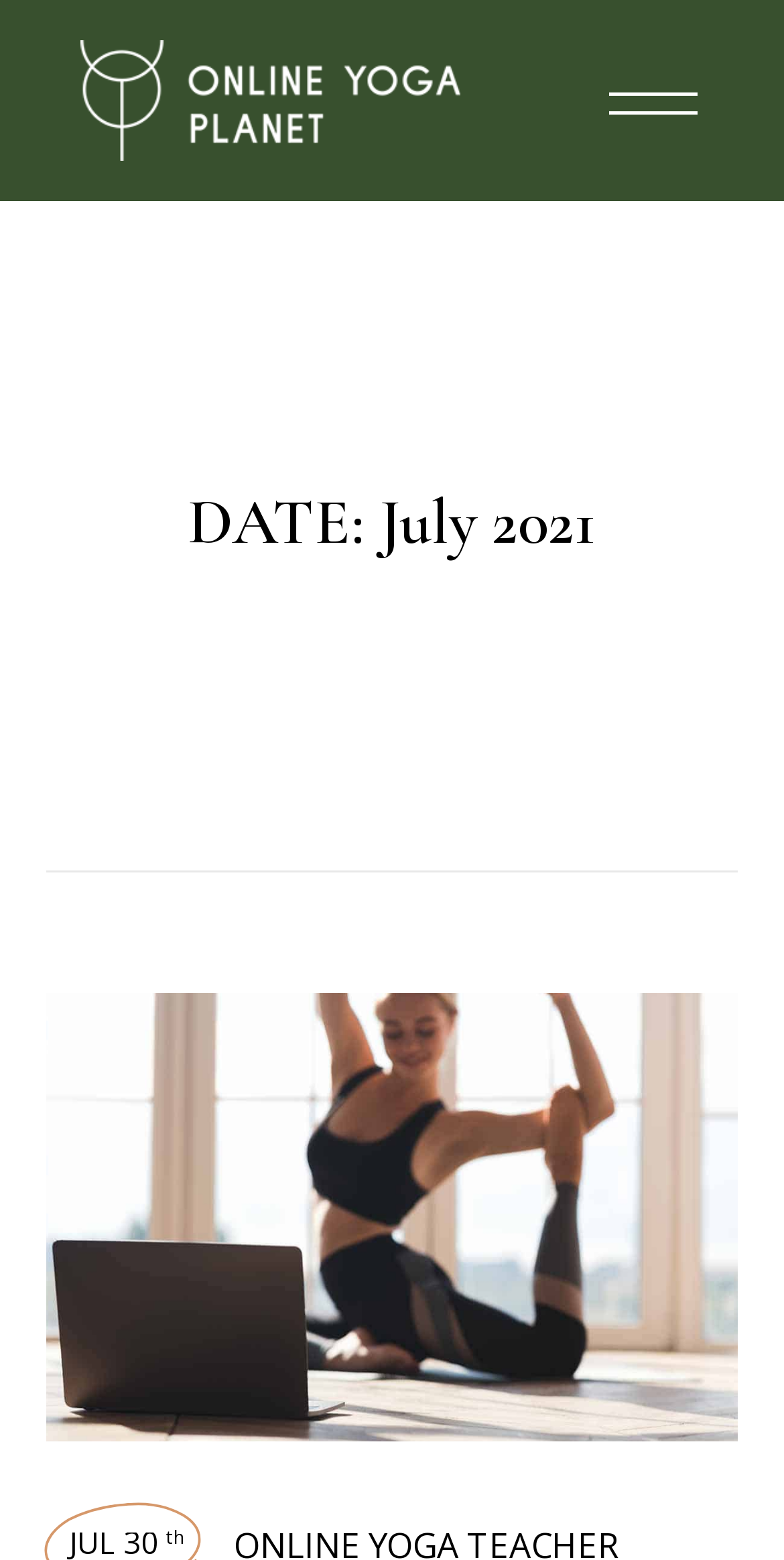Return the bounding box coordinates of the UI element that corresponds to this description: "alt="logo main"". The coordinates must be given as four float numbers in the range of 0 and 1, [left, top, right, bottom].

[0.103, 0.026, 0.587, 0.103]